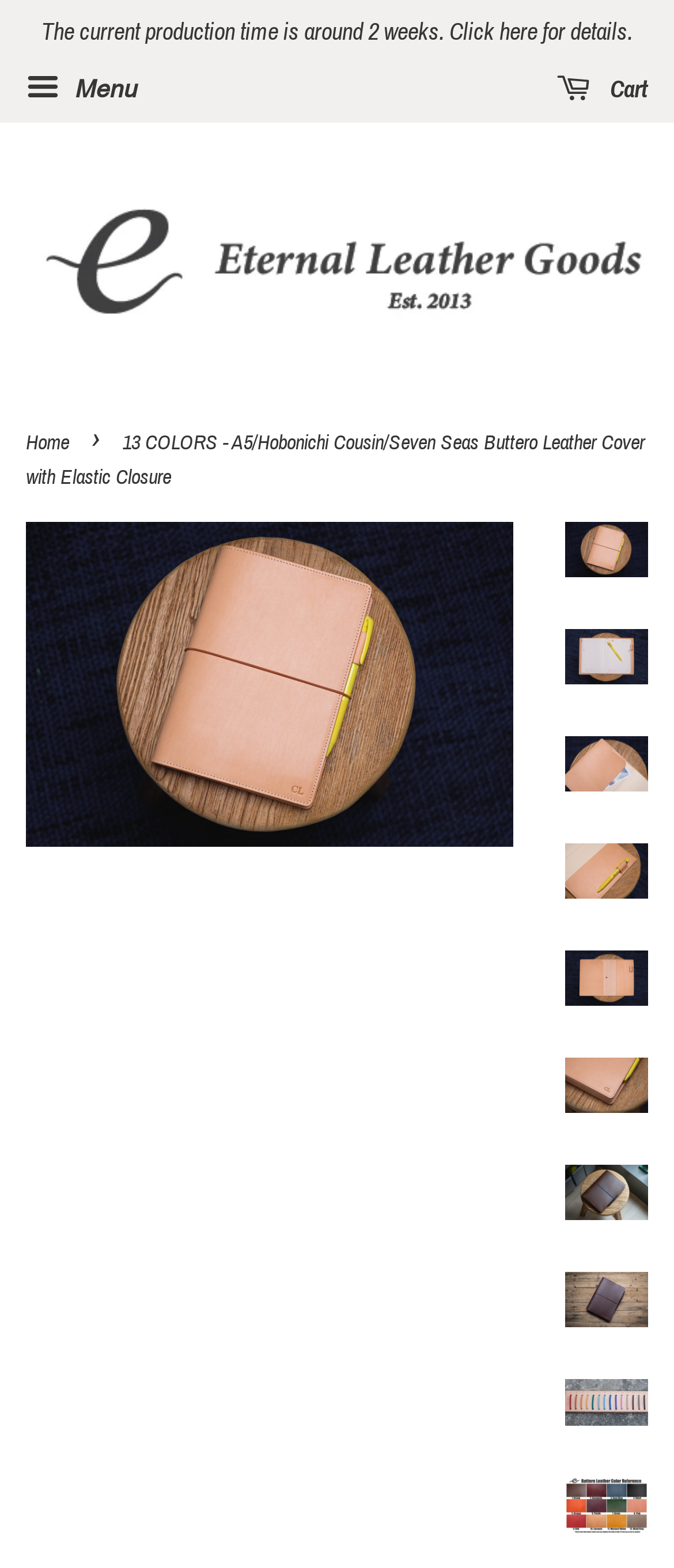Please predict the bounding box coordinates (top-left x, top-left y, bottom-right x, bottom-right y) for the UI element in the screenshot that fits the description: Cart 0

[0.826, 0.039, 0.962, 0.076]